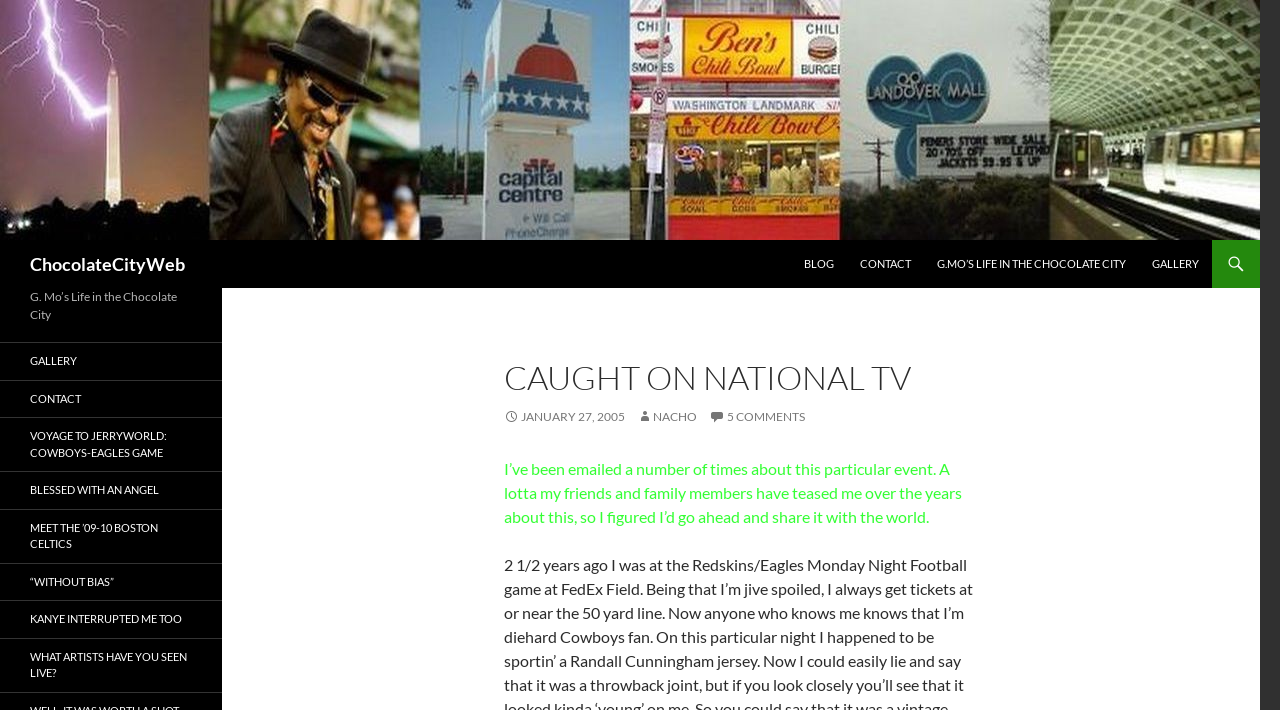Can you show the bounding box coordinates of the region to click on to complete the task described in the instruction: "View the 'GALLERY'"?

[0.891, 0.338, 0.946, 0.406]